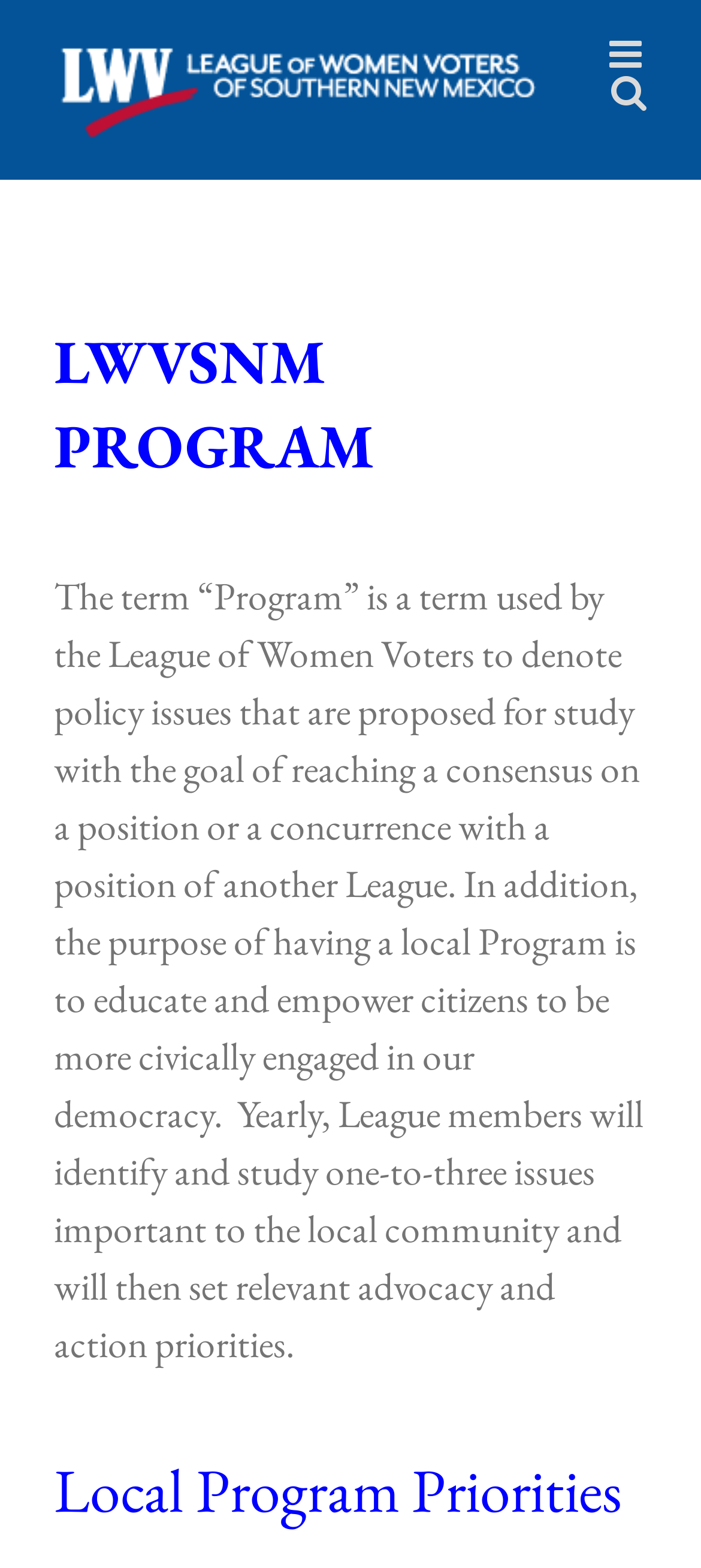What is the goal of studying policy issues?
Look at the screenshot and respond with one word or a short phrase.

Reach a consensus